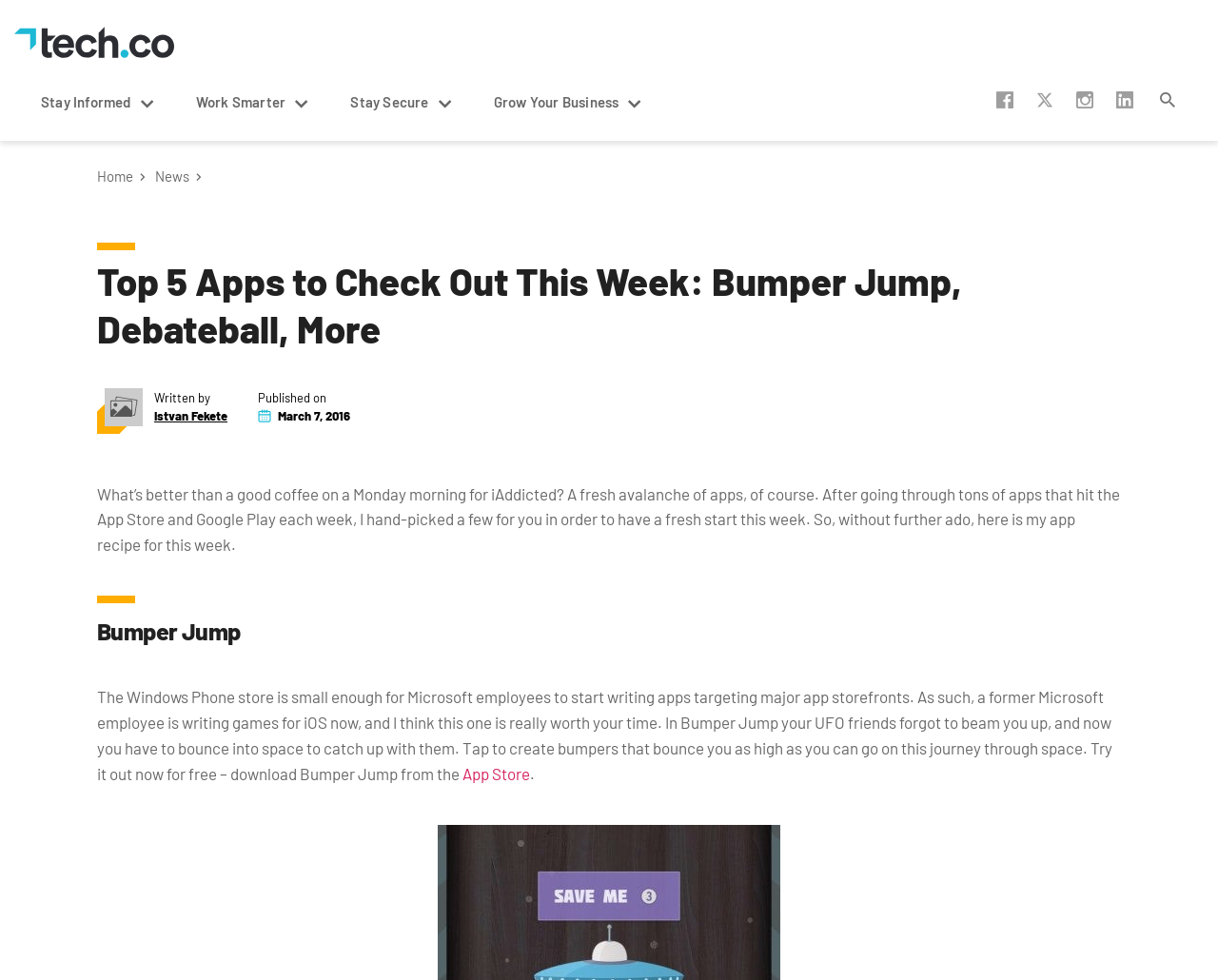Provide a short answer using a single word or phrase for the following question: 
What is the author's name?

Istvan Fekete